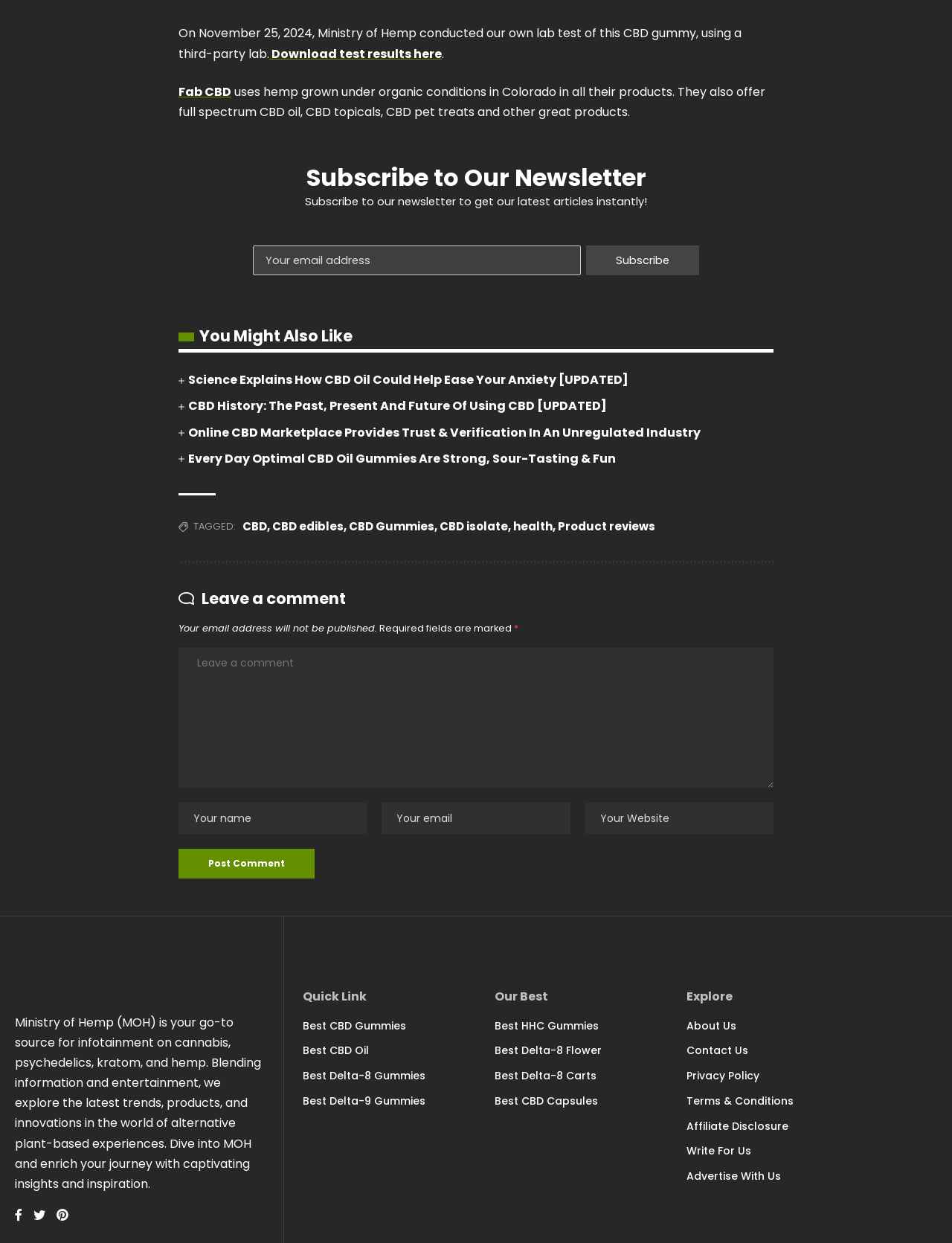What type of products does Fab CBD offer?
Look at the screenshot and provide an in-depth answer.

According to the article, Fab CBD offers a range of products including full spectrum CBD oil, CBD topicals, and CBD pet treats, in addition to their CBD gummies.